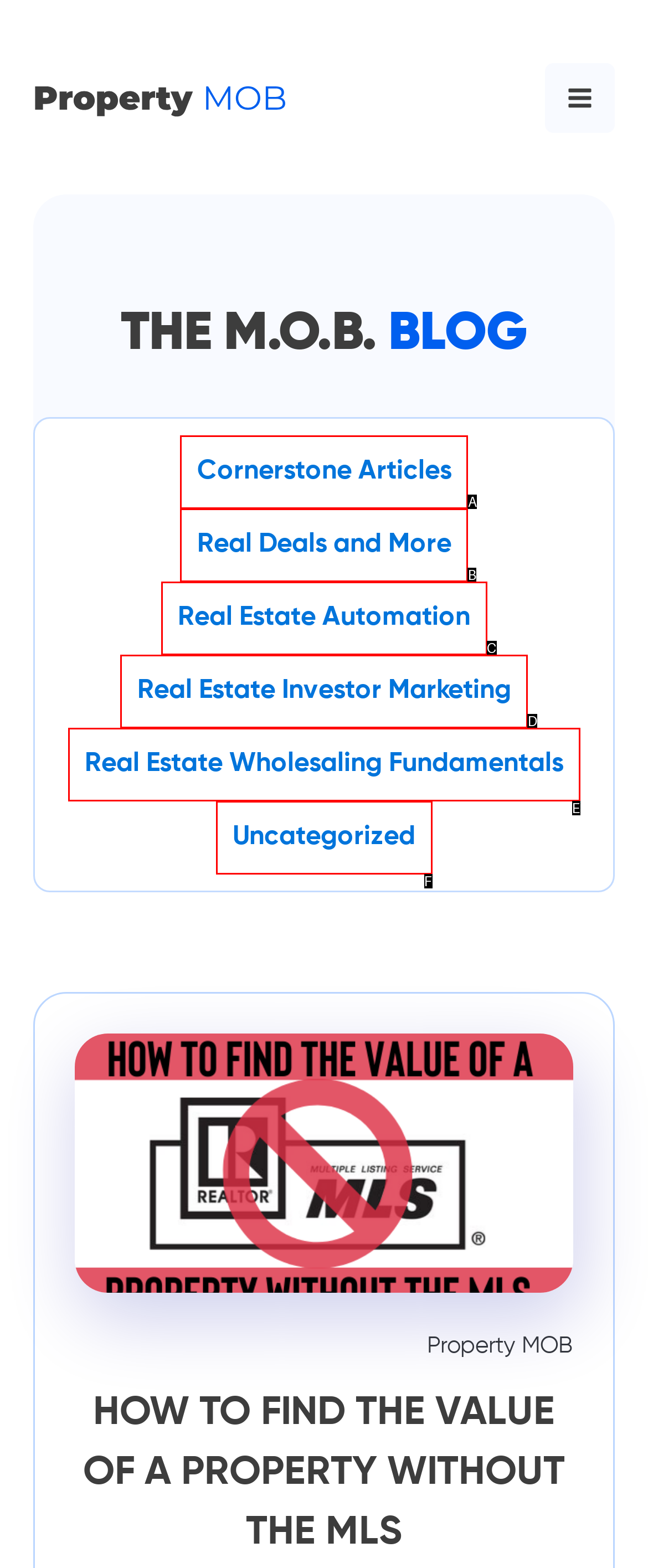Find the UI element described as: Cornerstone Articles
Reply with the letter of the appropriate option.

A